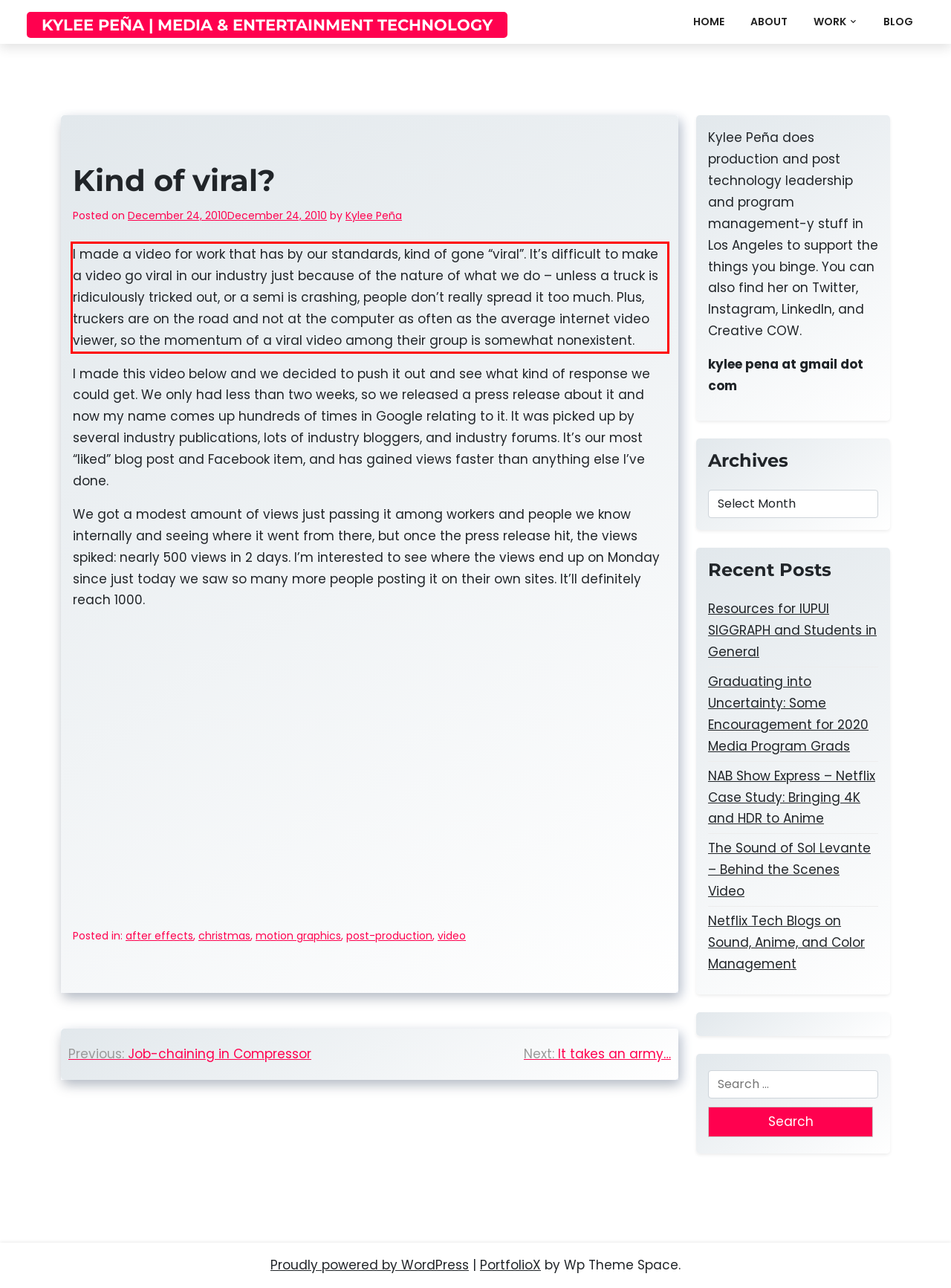The screenshot provided shows a webpage with a red bounding box. Apply OCR to the text within this red bounding box and provide the extracted content.

I made a video for work that has by our standards, kind of gone “viral”. It’s difficult to make a video go viral in our industry just because of the nature of what we do – unless a truck is ridiculously tricked out, or a semi is crashing, people don’t really spread it too much. Plus, truckers are on the road and not at the computer as often as the average internet video viewer, so the momentum of a viral video among their group is somewhat nonexistent.